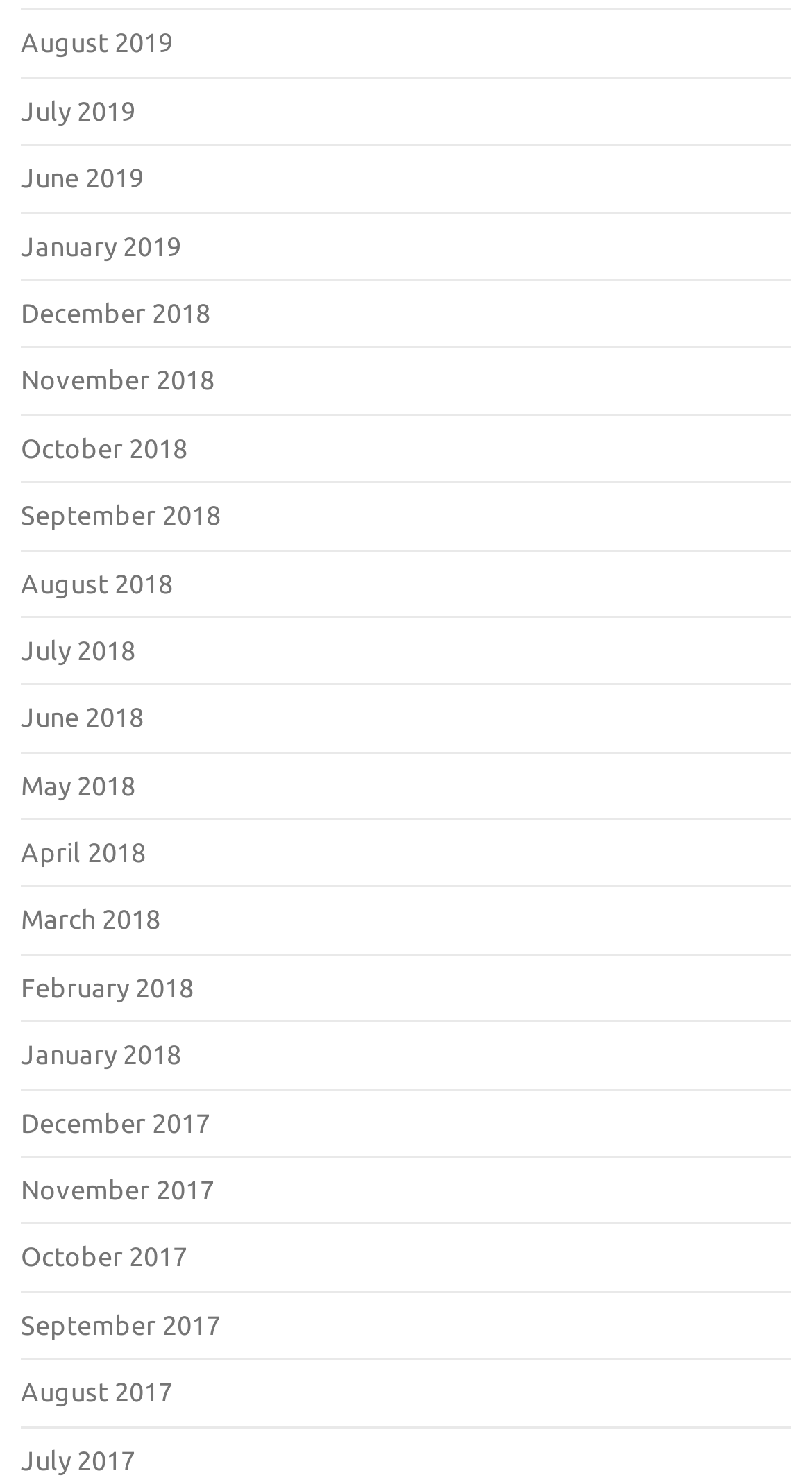Answer the following query with a single word or phrase:
How many years are represented?

3